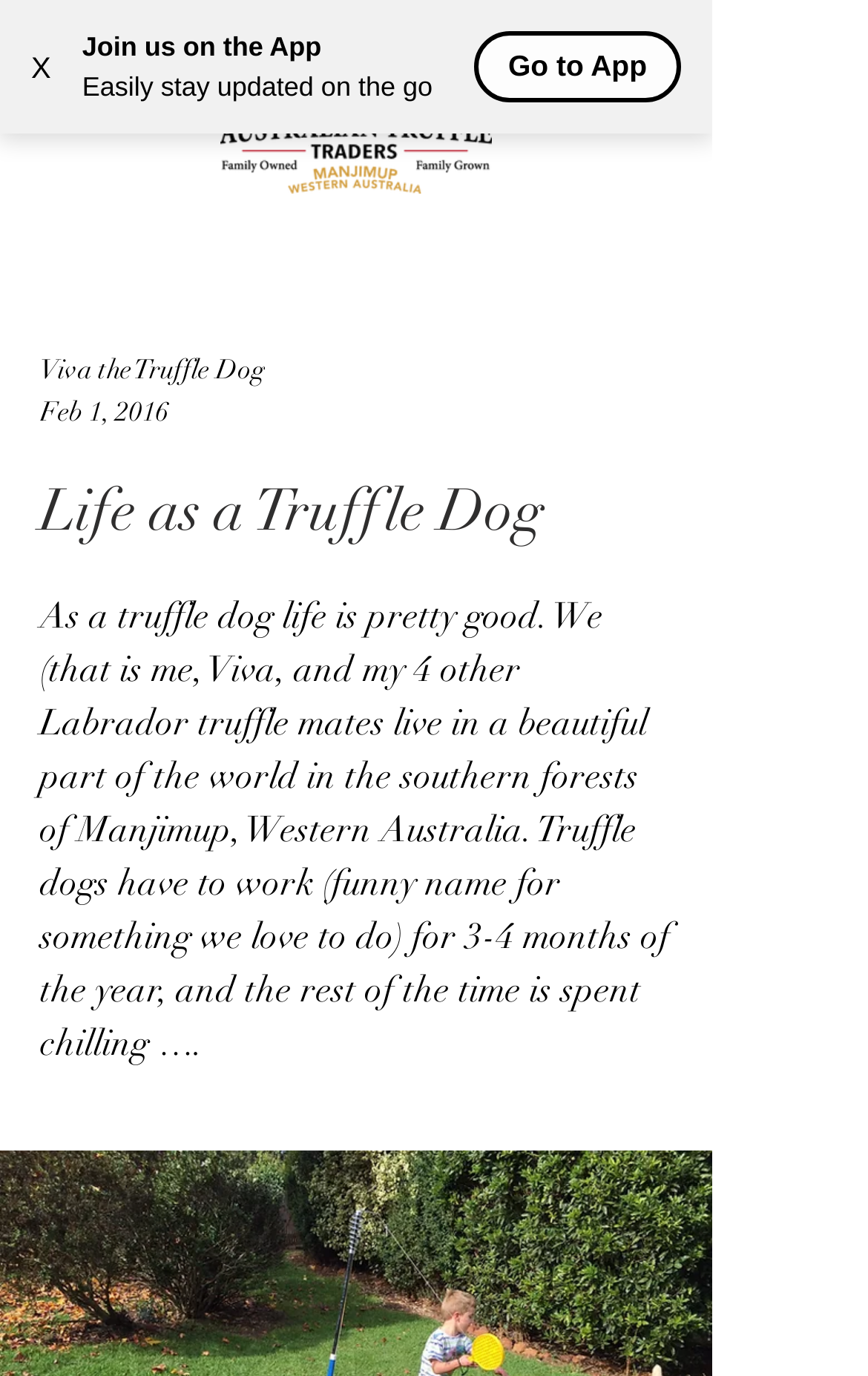Locate and extract the text of the main heading on the webpage.

Life as a Truffle Dog